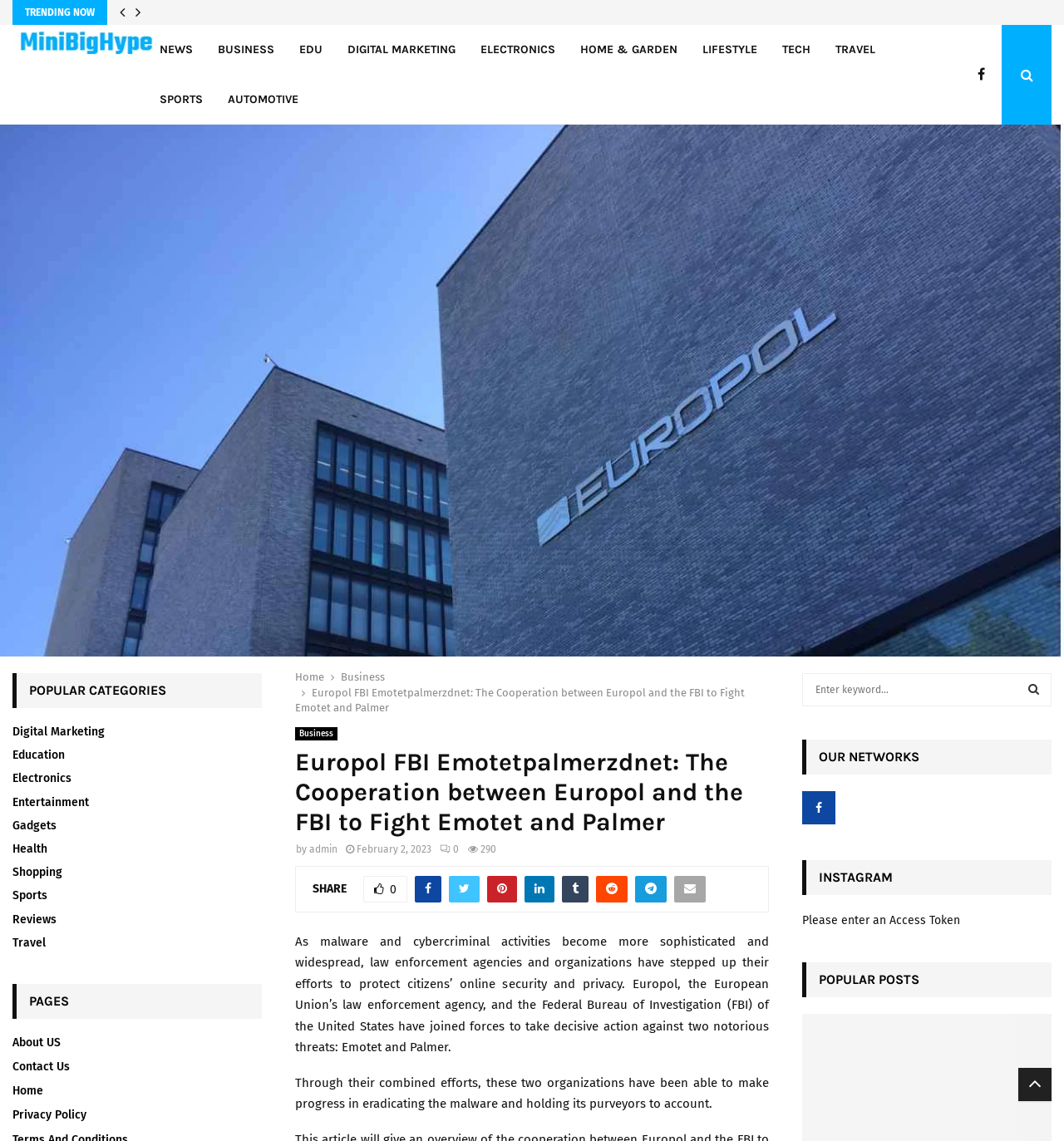How many categories are listed under 'POPULAR CATEGORIES'?
From the details in the image, answer the question comprehensively.

The answer can be found by counting the number of links listed under the 'POPULAR CATEGORIES' heading, which are 'Digital Marketing', 'Education', 'Electronics', 'Entertainment', 'Gadgets', 'Health', 'Shopping', 'Sports', 'Reviews', 'Travel', and others.